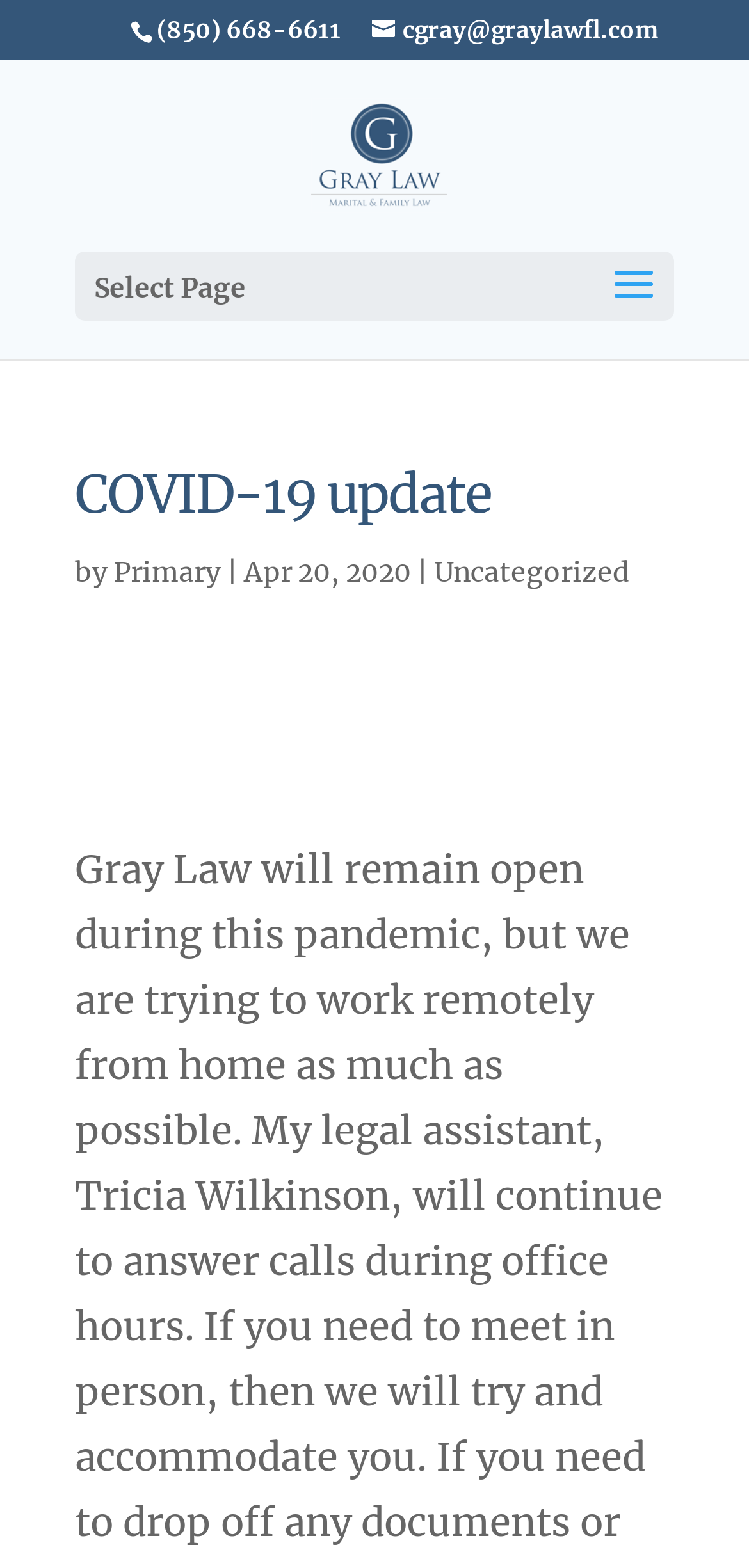Answer this question in one word or a short phrase: What is the category of the latest article?

Uncategorized